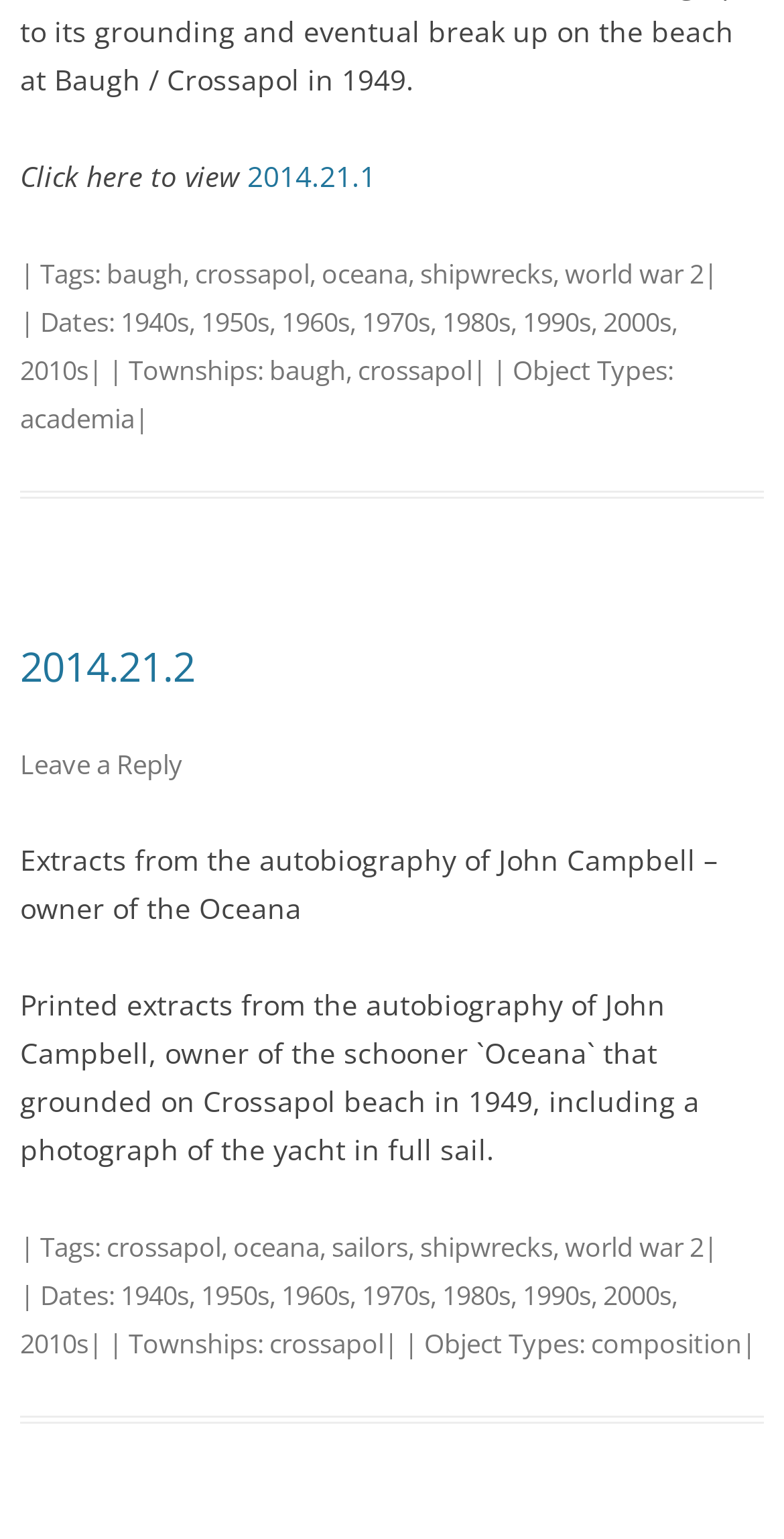Find the bounding box coordinates of the clickable region needed to perform the following instruction: "Read the article about making money with cryptocurrency". The coordinates should be provided as four float numbers between 0 and 1, i.e., [left, top, right, bottom].

None